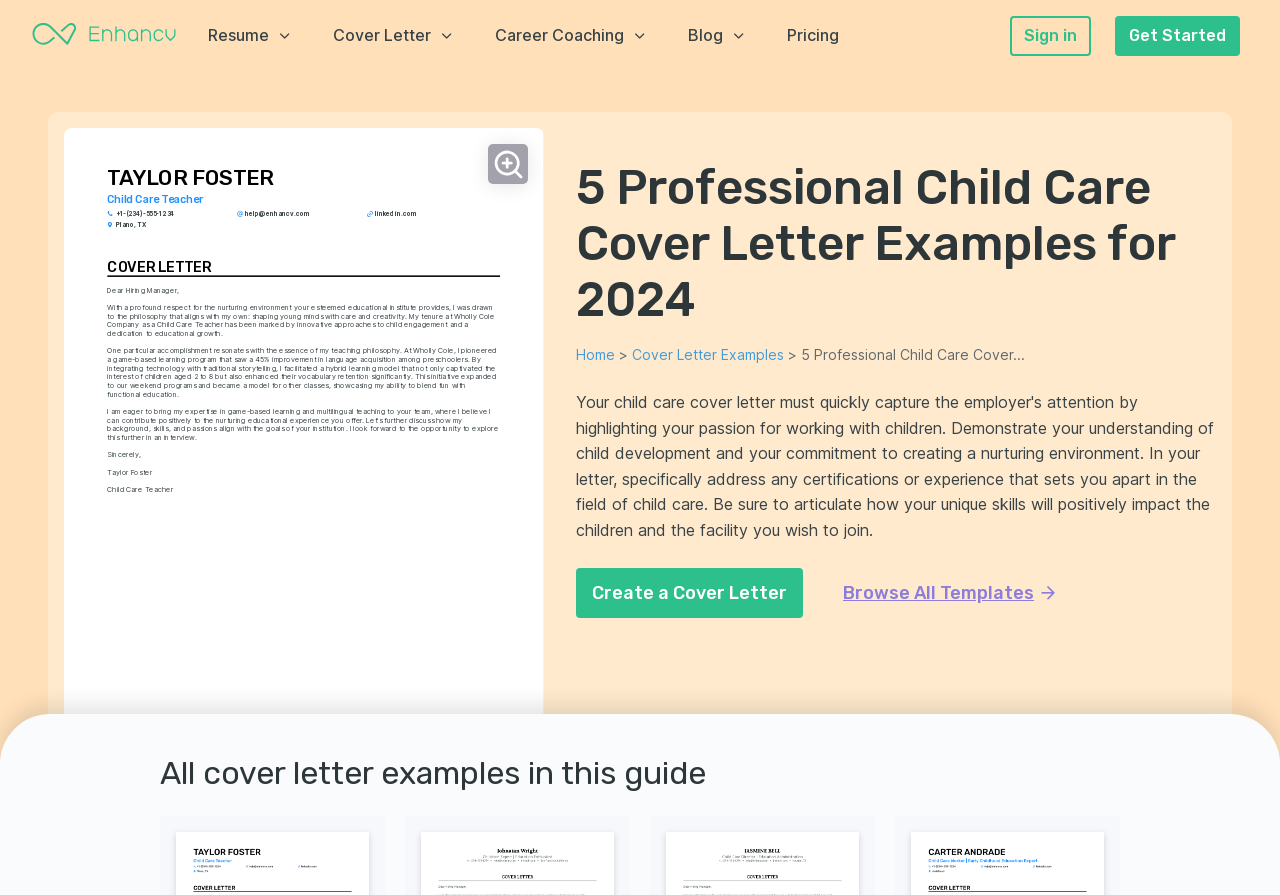Find the bounding box coordinates of the element to click in order to complete the given instruction: "View product details."

None